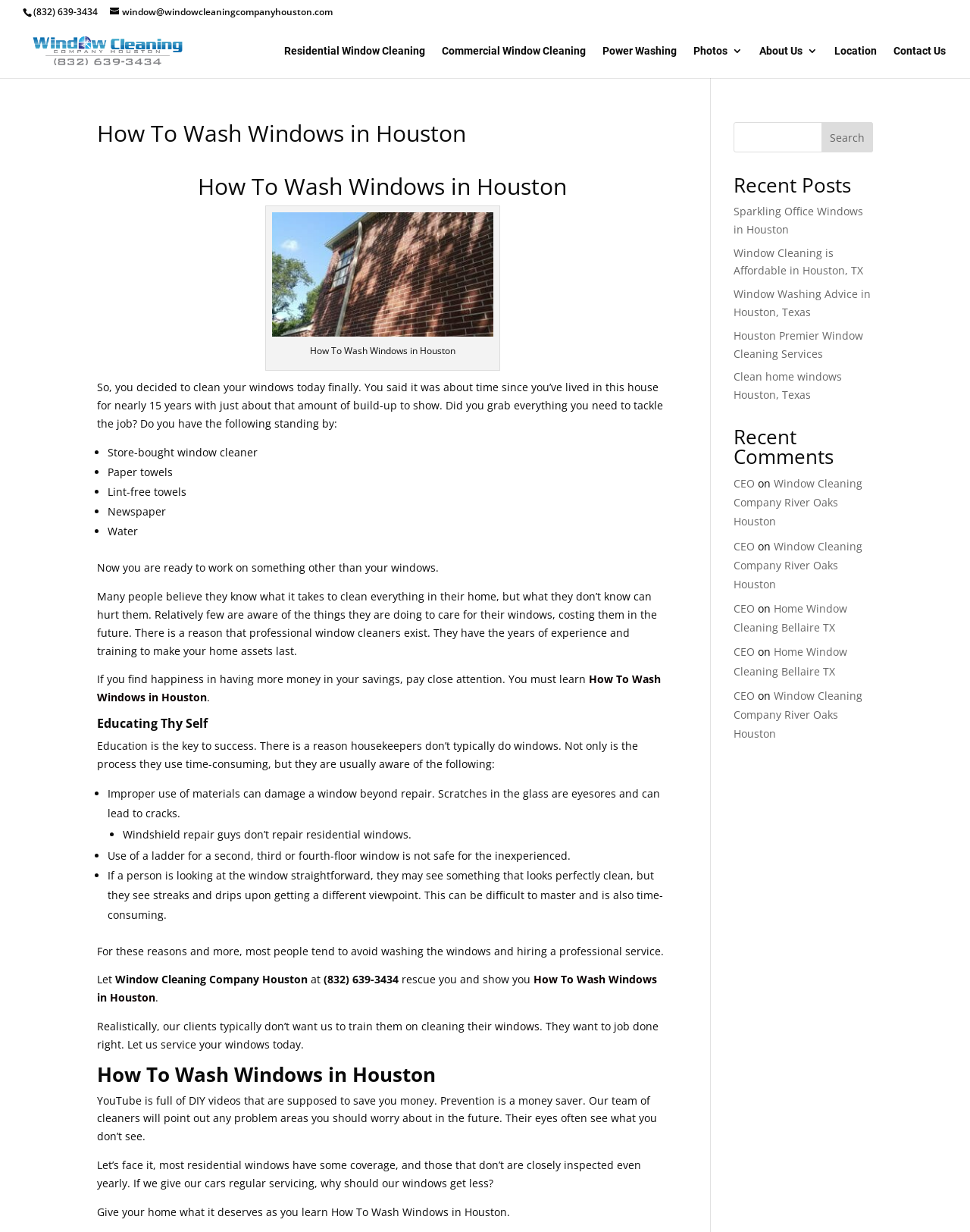Use a single word or phrase to answer the question:
What is the purpose of the search box?

To search the website